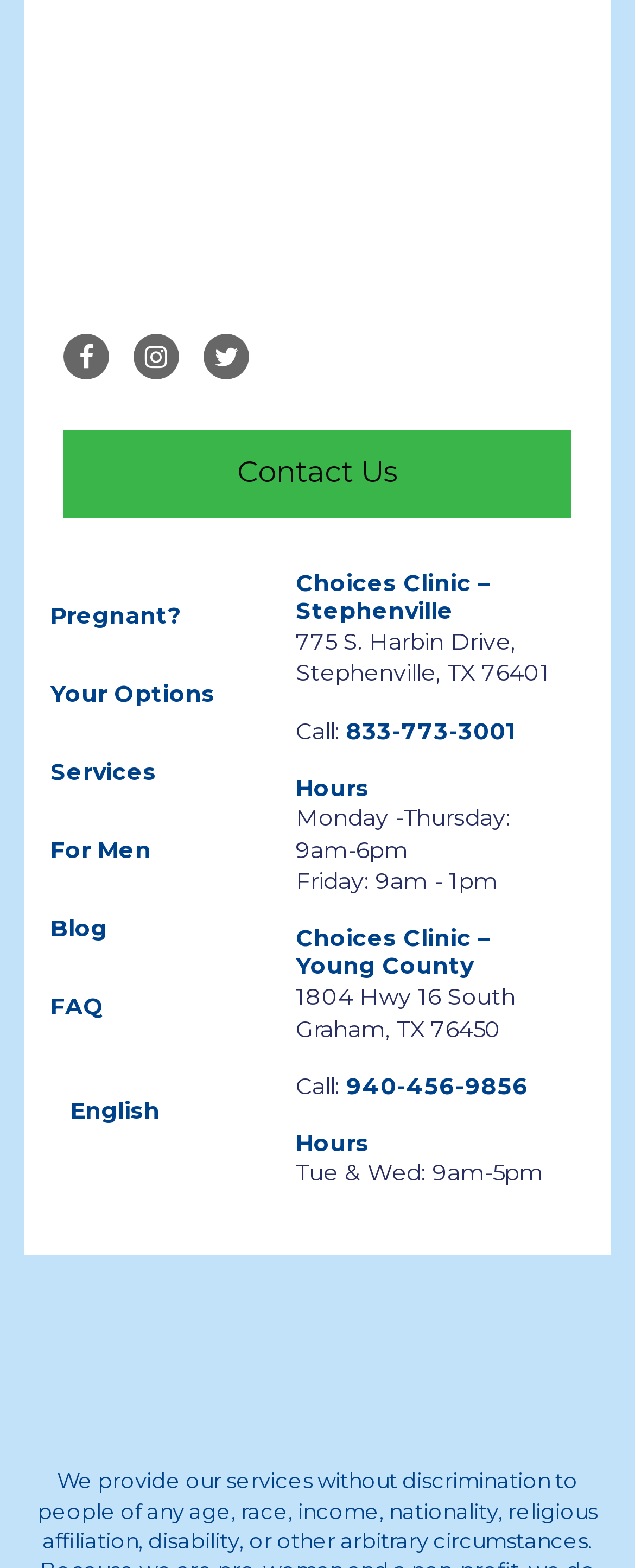What are the hours of operation for Choices Clinic – Young County?
Refer to the screenshot and respond with a concise word or phrase.

Tue & Wed: 9am-5pm